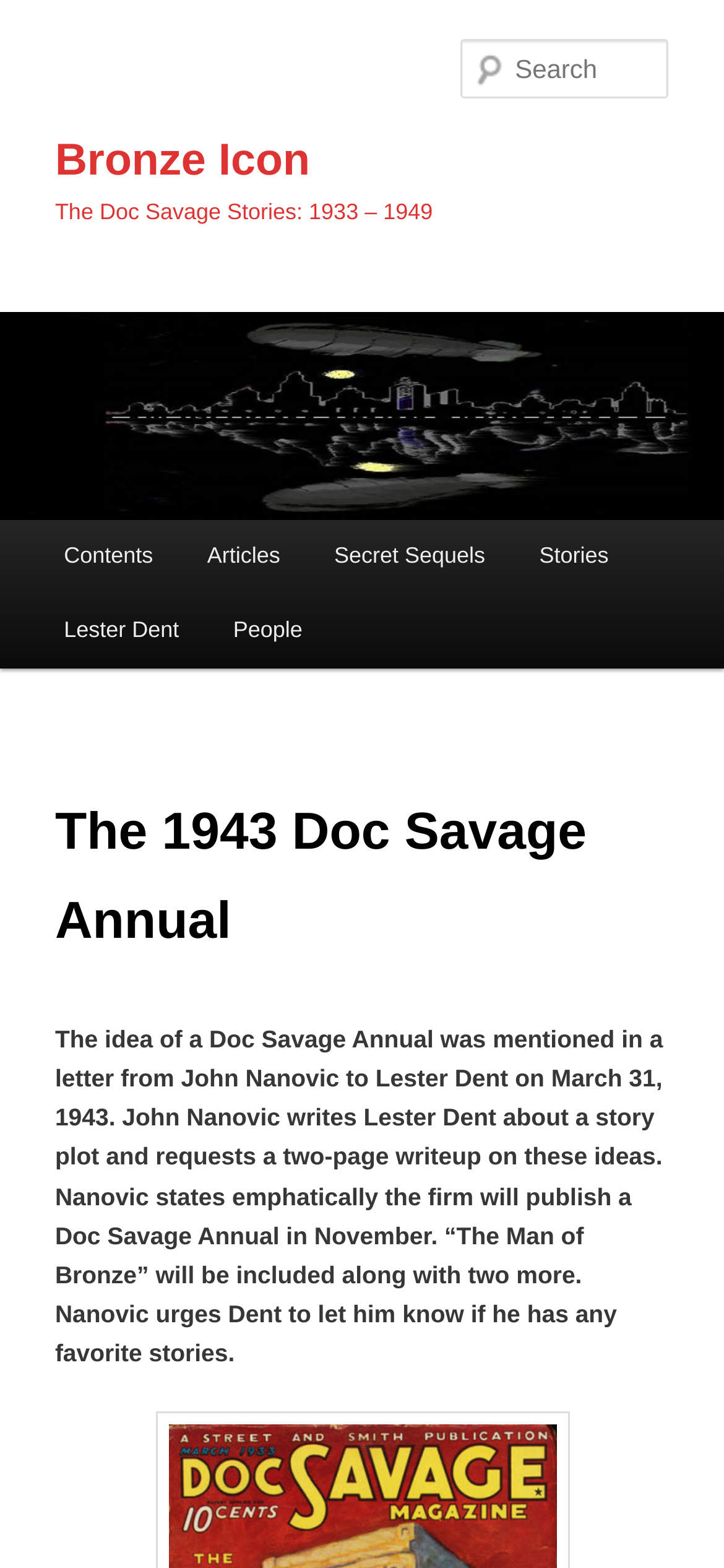Please answer the following query using a single word or phrase: 
What is the topic of the text on the webpage?

Doc Savage Annual